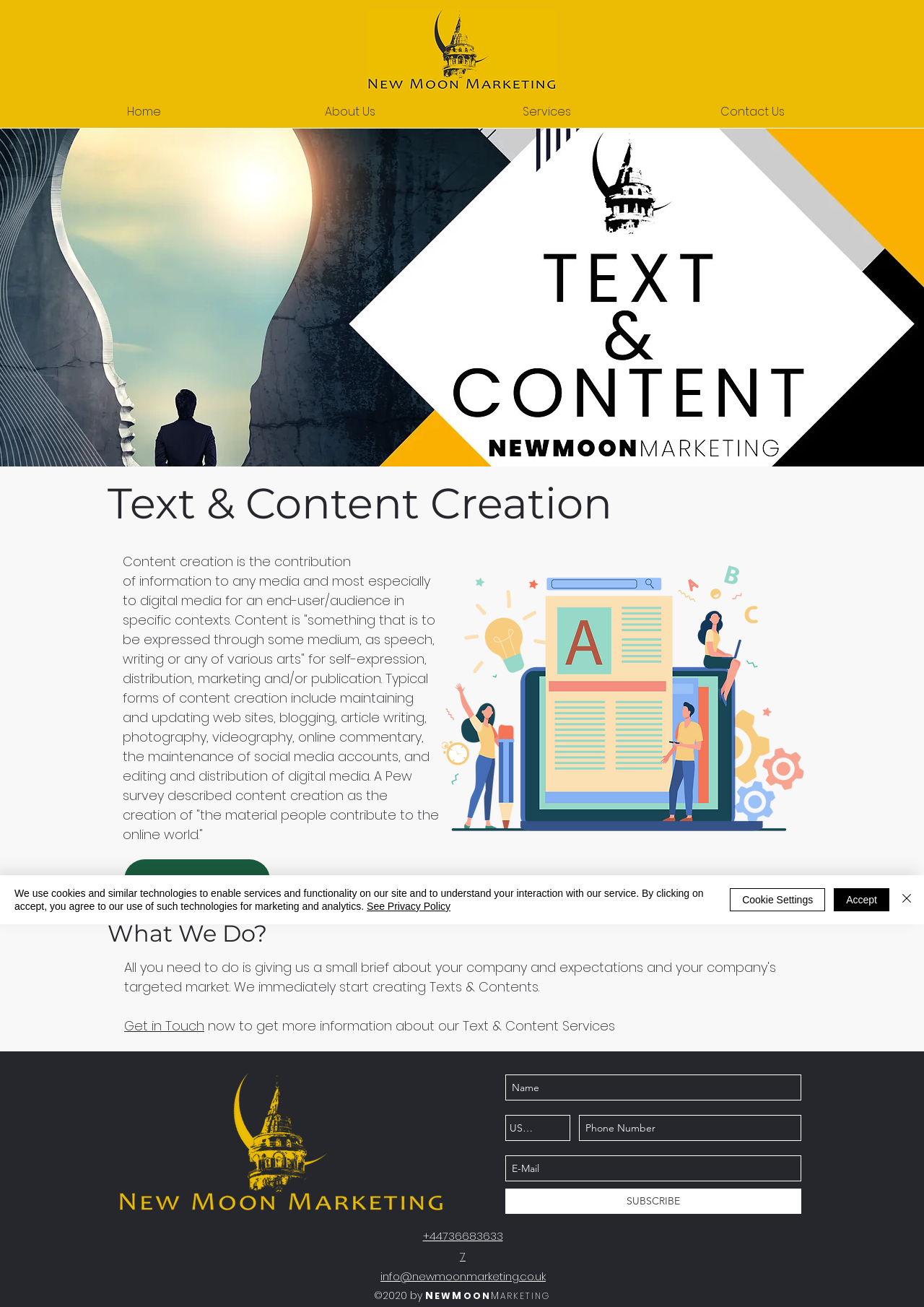Please provide a detailed answer to the question below based on the screenshot: 
What is the name of the company's logo?

The name of the company's logo is New Moon Marketing Logo, which is displayed in the top-left corner of the webpage, and is also used as an image in the slideshow section.